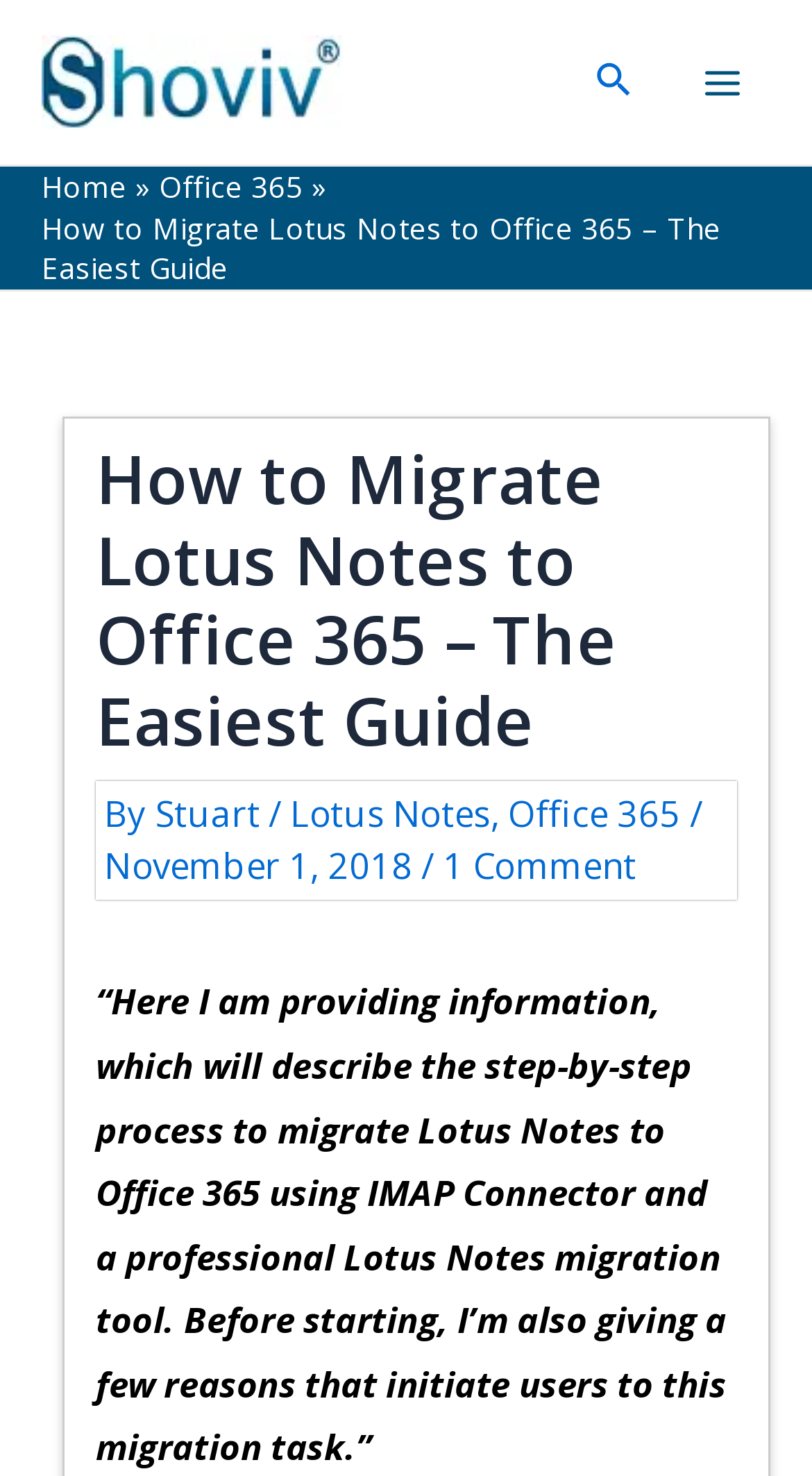What is the author of the blog post?
Give a thorough and detailed response to the question.

The author of the blog post is mentioned in the text 'By Stuart' which is located below the main heading of the webpage.